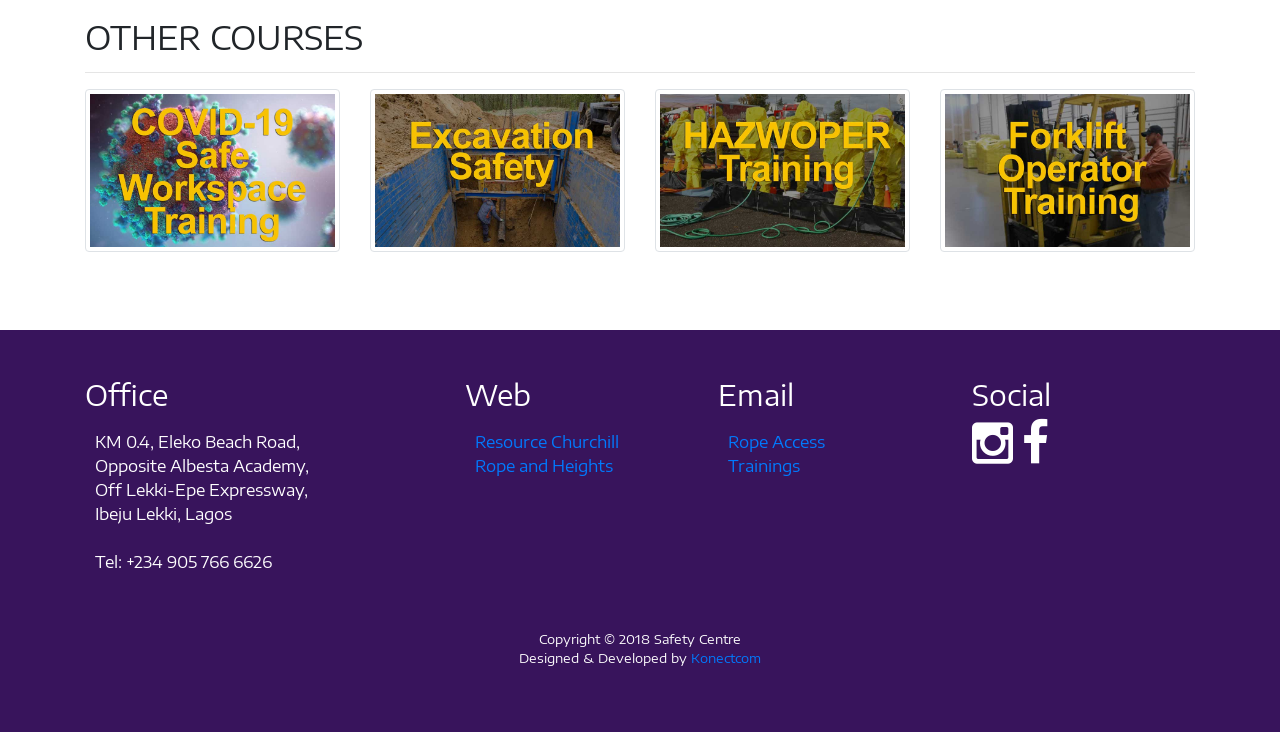What is the phone number of the Office? Using the information from the screenshot, answer with a single word or phrase.

+234 905 766 6626